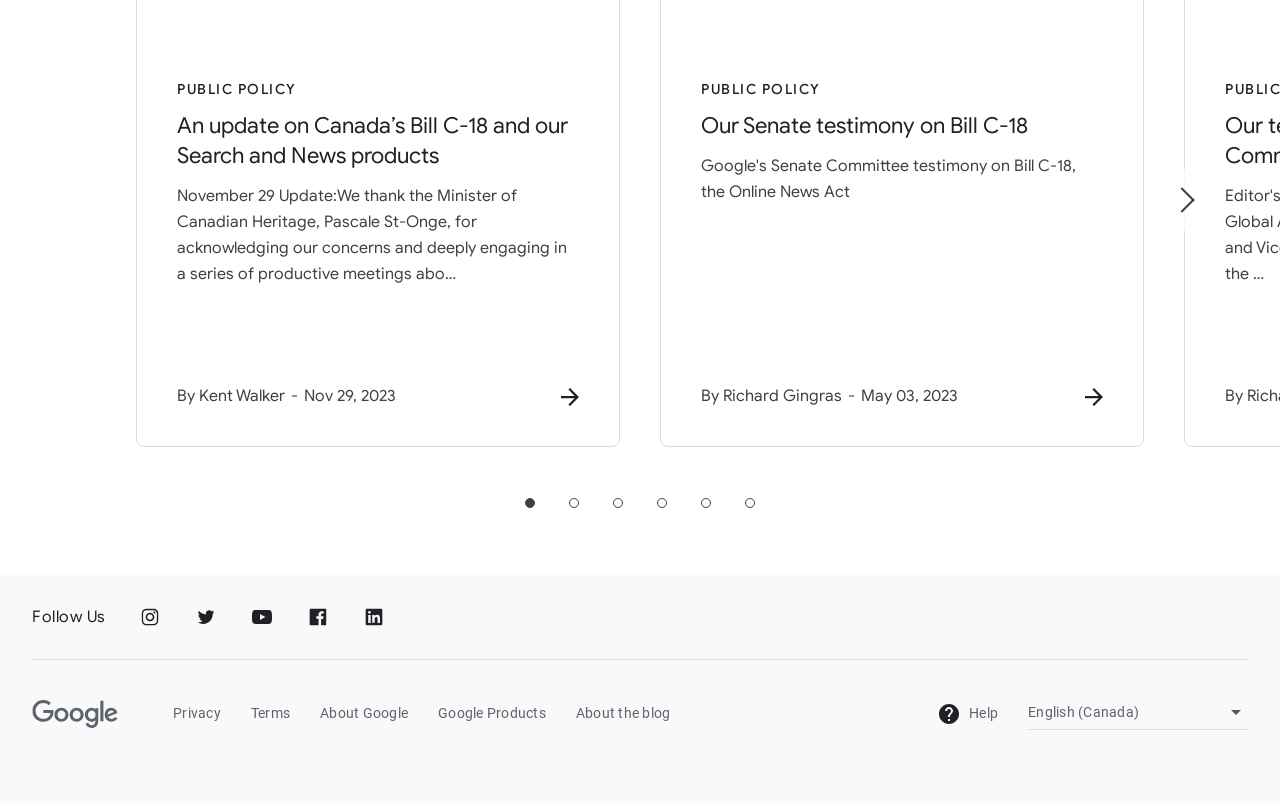Answer with a single word or phrase: 
How many social media links are available?

5